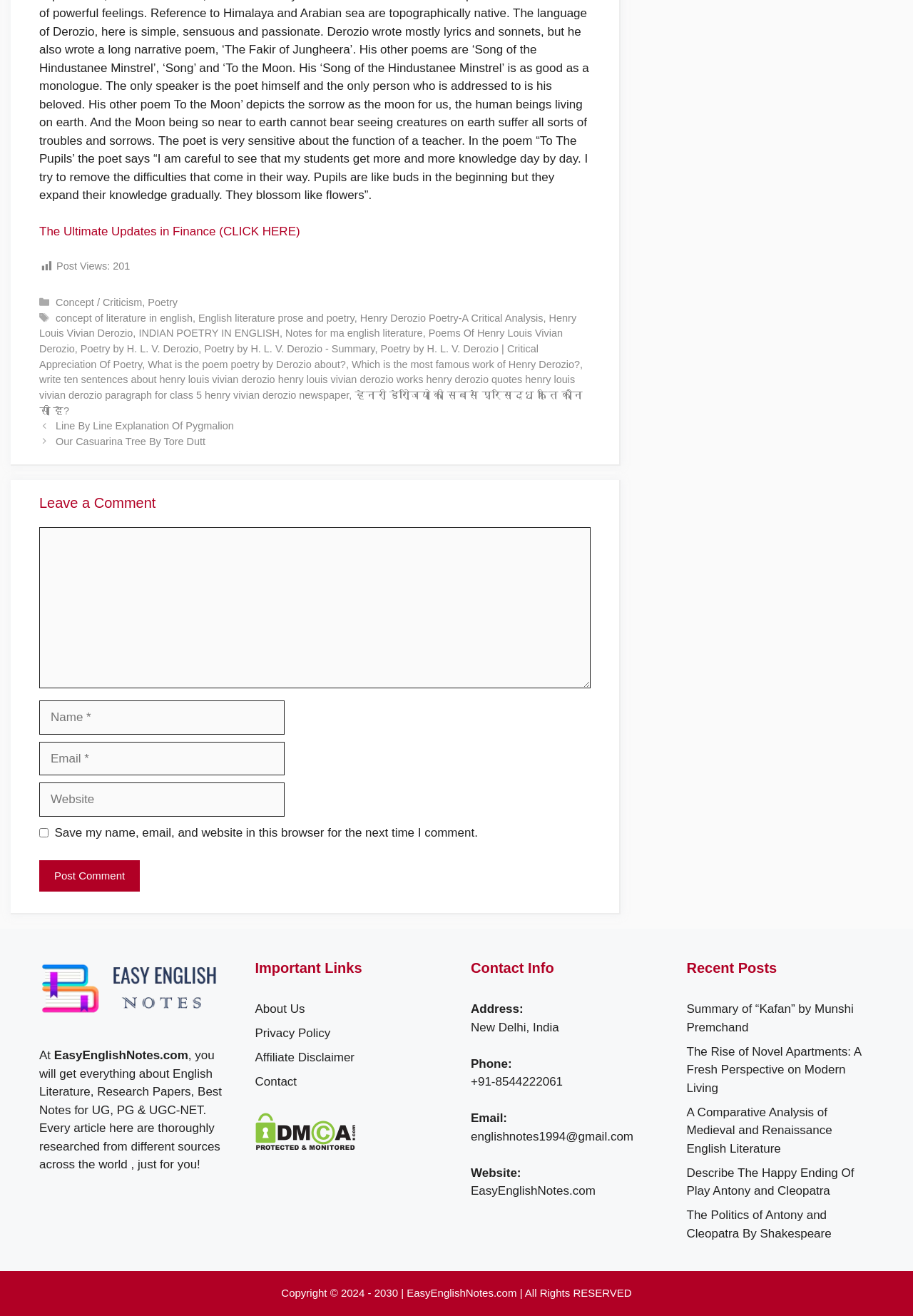Find the bounding box coordinates of the area to click in order to follow the instruction: "Click on the ABOUT link".

None